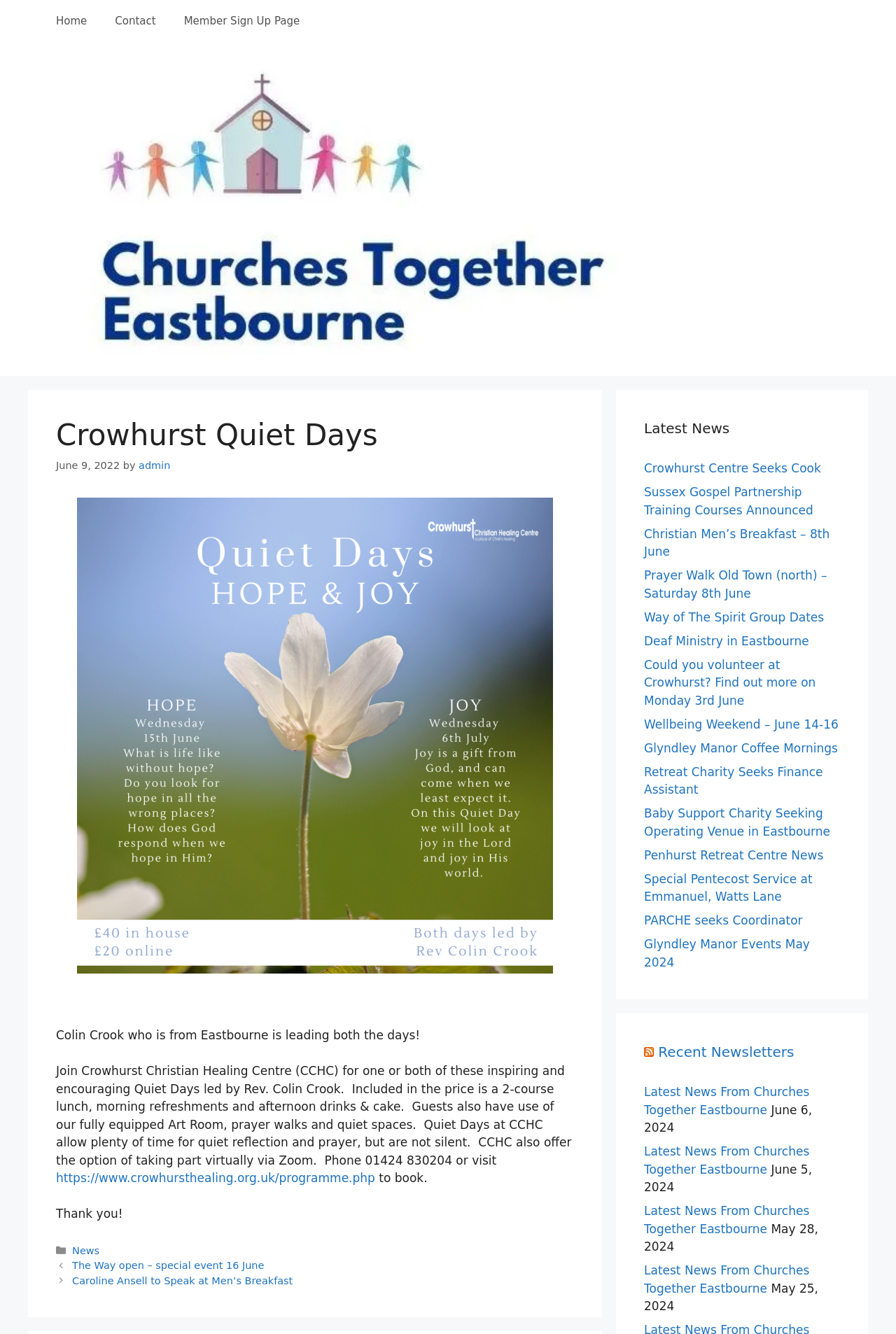What is the name of the centre offering the Quiet Days?
Based on the image, please offer an in-depth response to the question.

I found the answer by reading the text in the article section, which states 'Join Crowhurst Christian Healing Centre (CCHC) for one or both of these inspiring and encouraging Quiet Days...'.